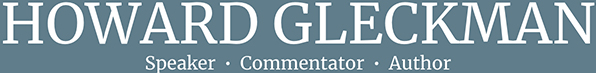What is the color of the letters in Howard Gleckman's name?
Using the image as a reference, give a one-word or short phrase answer.

white